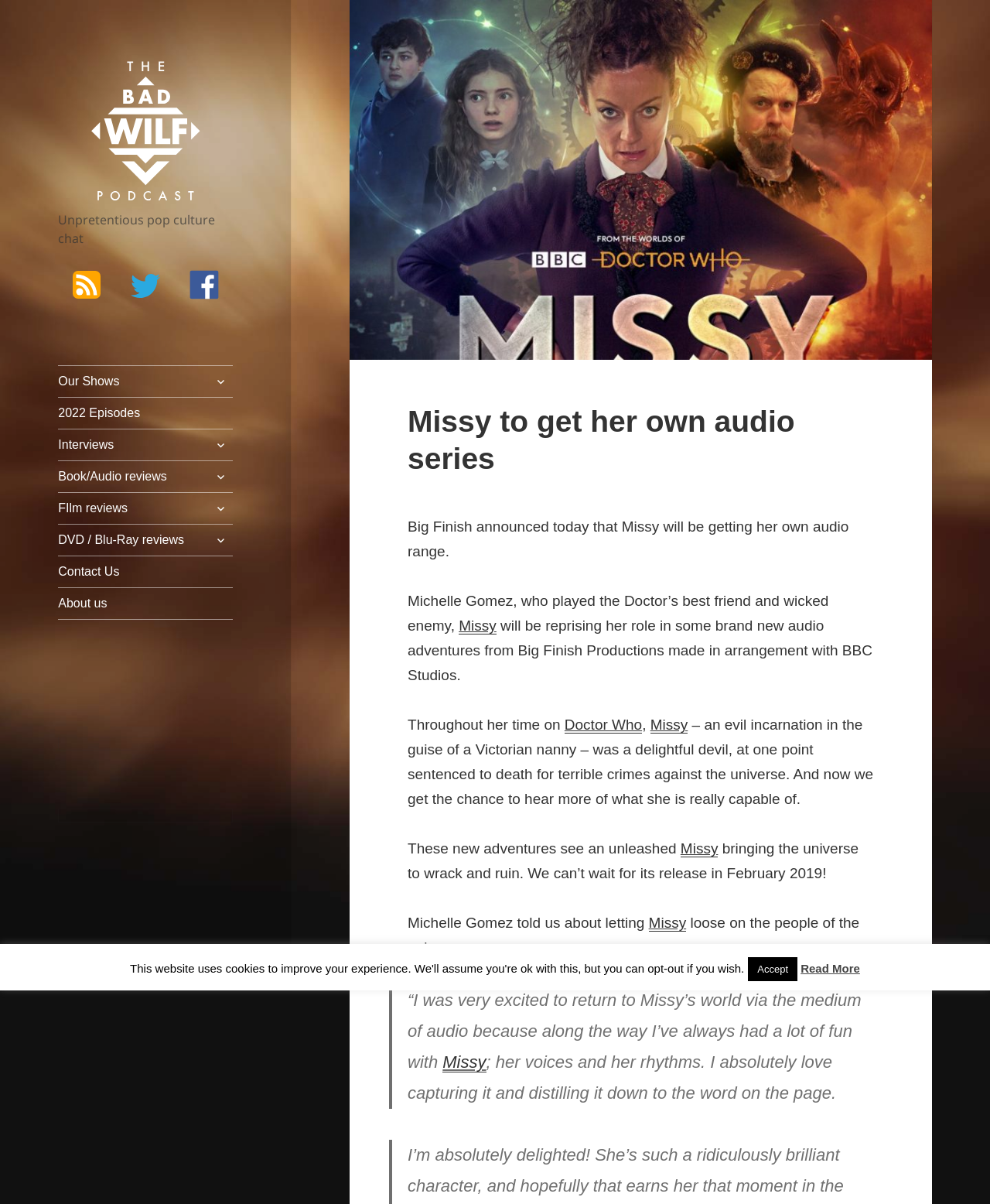Could you highlight the region that needs to be clicked to execute the instruction: "Visit Twitter page"?

[0.132, 0.227, 0.162, 0.252]